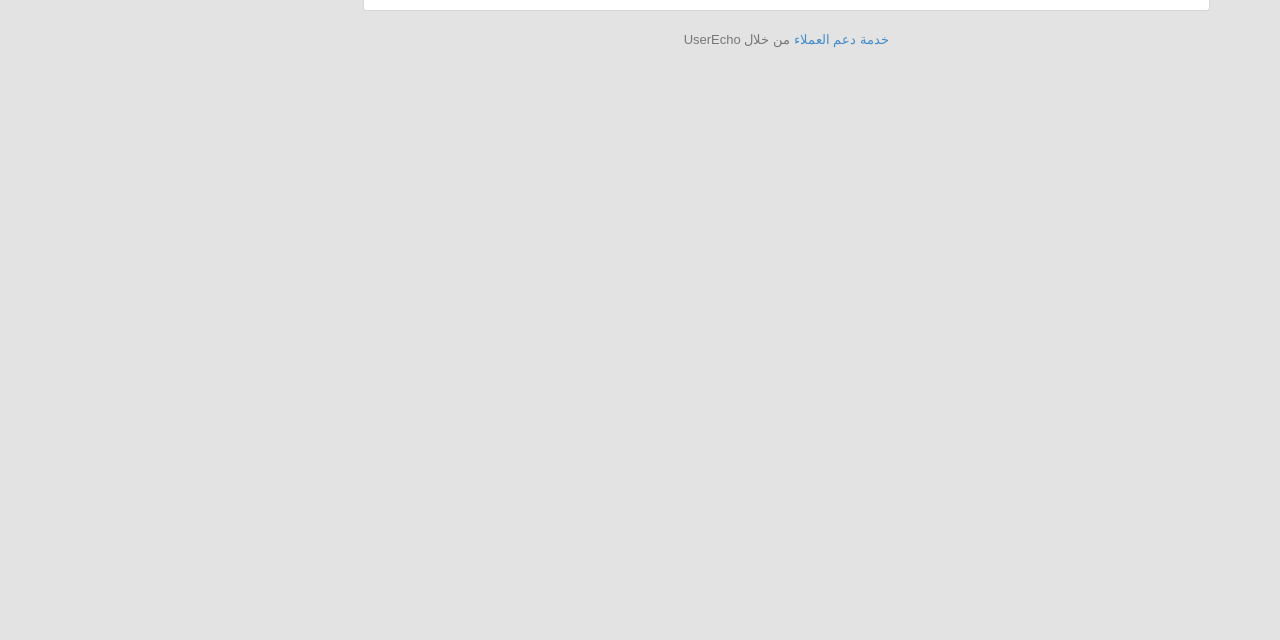For the following element description, predict the bounding box coordinates in the format (top-left x, top-left y, bottom-right x, bottom-right y). All values should be floating point numbers between 0 and 1. Description: Norma McCorvey story

None